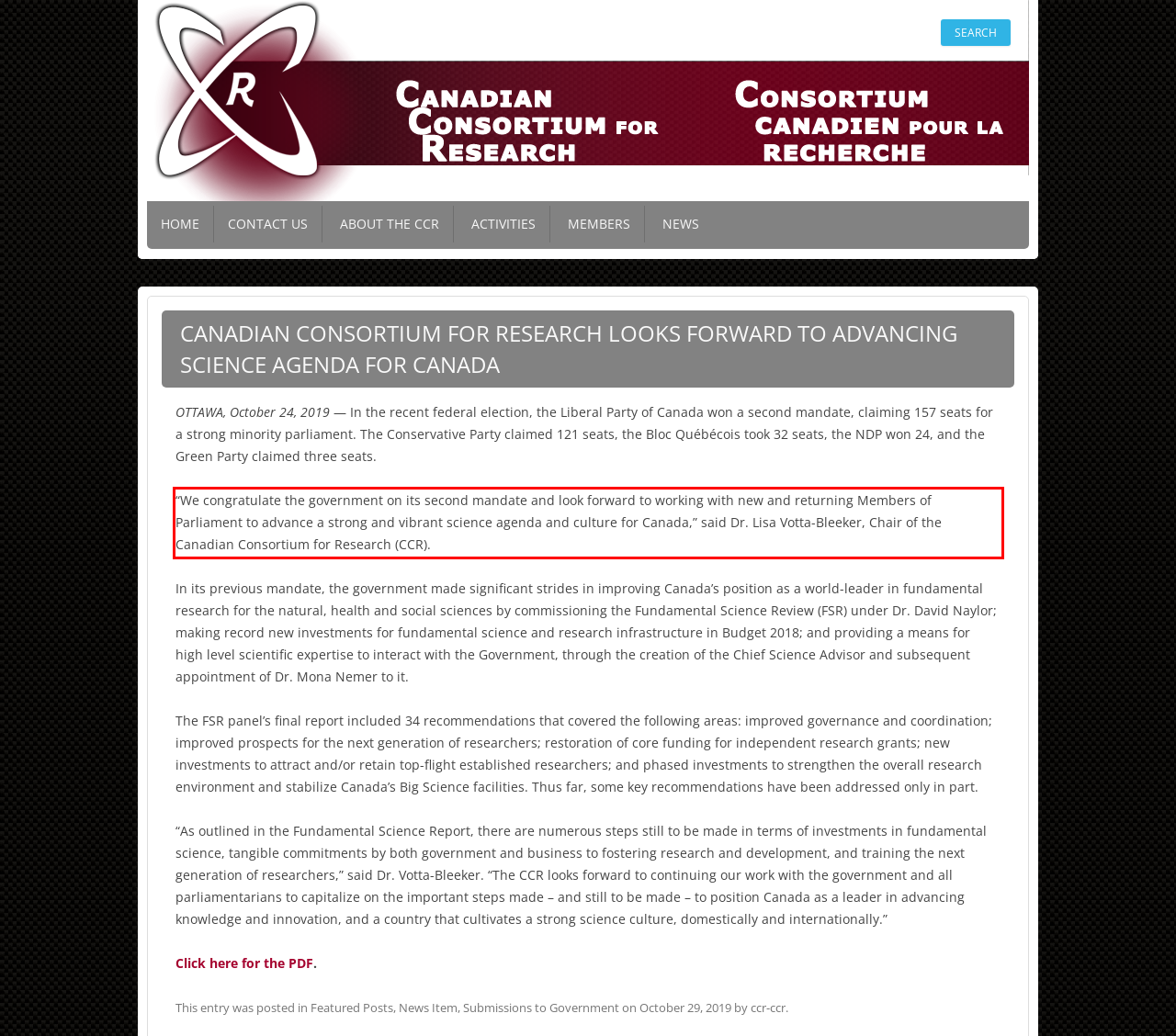From the given screenshot of a webpage, identify the red bounding box and extract the text content within it.

“We congratulate the government on its second mandate and look forward to working with new and returning Members of Parliament to advance a strong and vibrant science agenda and culture for Canada,” said Dr. Lisa Votta-Bleeker, Chair of the Canadian Consortium for Research (CCR).